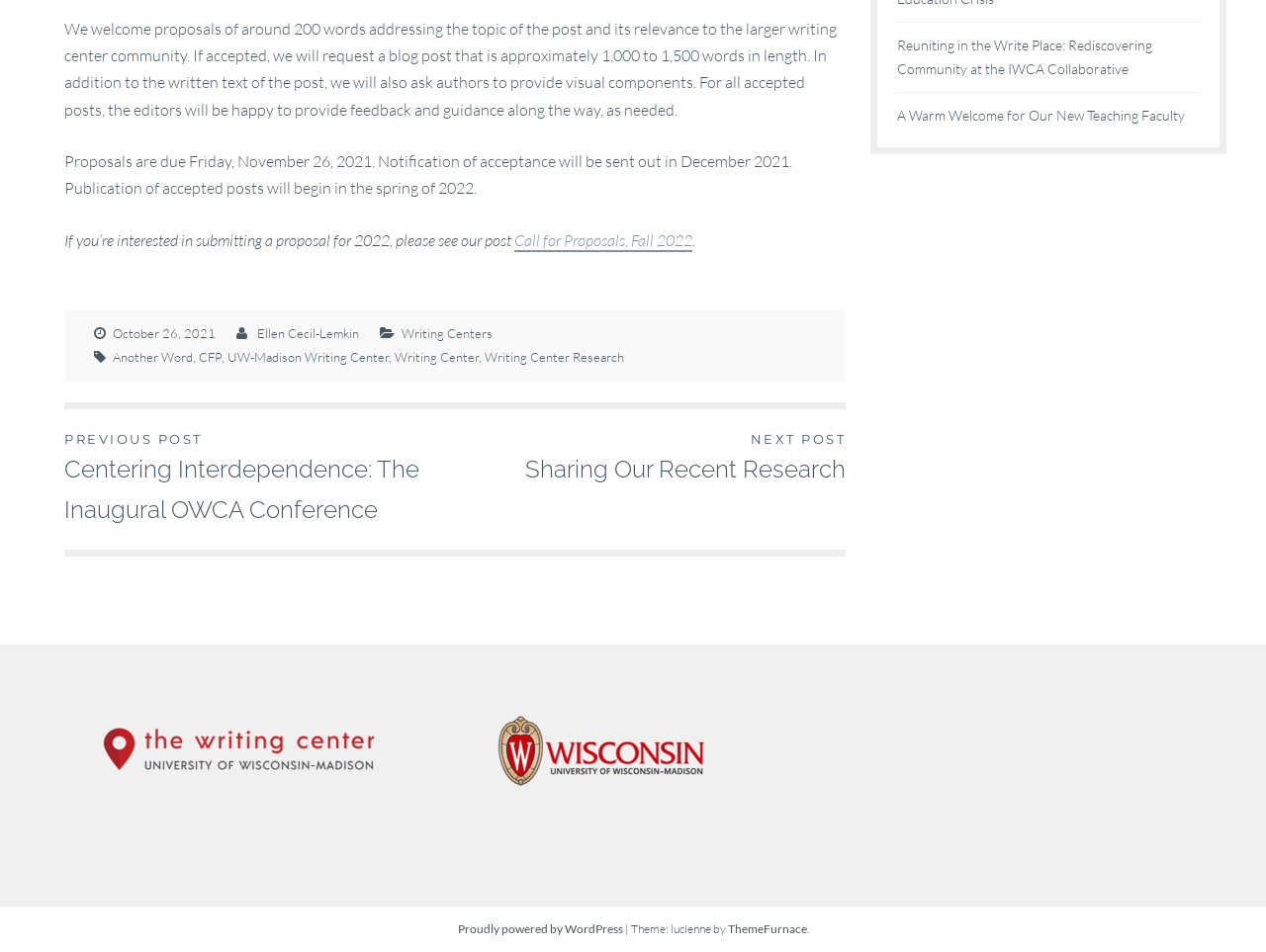Determine the bounding box coordinates of the clickable area required to perform the following instruction: "Click on the 'FITNESS FOR ALL AGES' link". The coordinates should be represented as four float numbers between 0 and 1: [left, top, right, bottom].

None